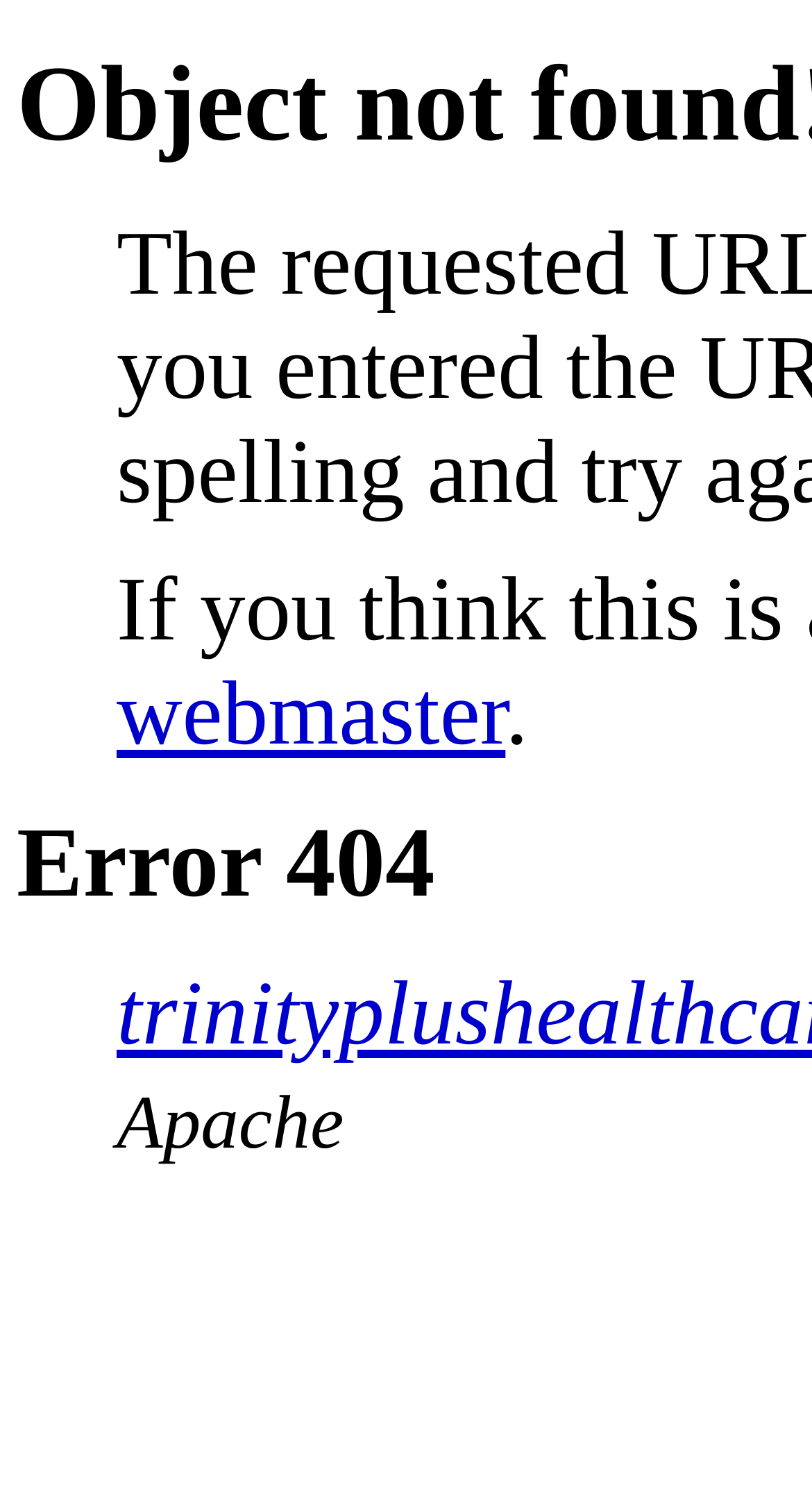Predict the bounding box of the UI element based on this description: "webmaster".

[0.144, 0.442, 0.622, 0.509]